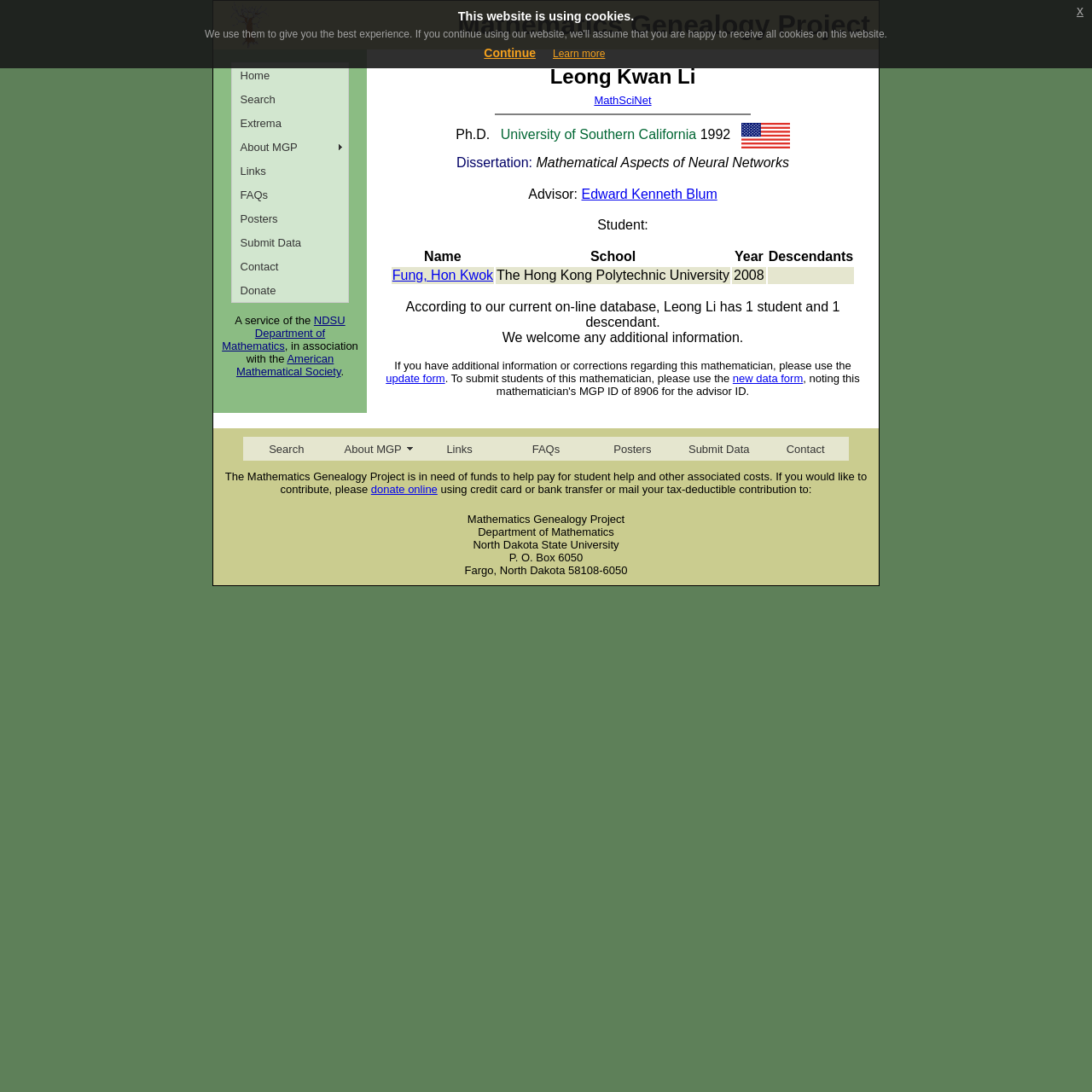Could you find the bounding box coordinates of the clickable area to complete this instruction: "Search for a mathematician"?

[0.223, 0.4, 0.302, 0.422]